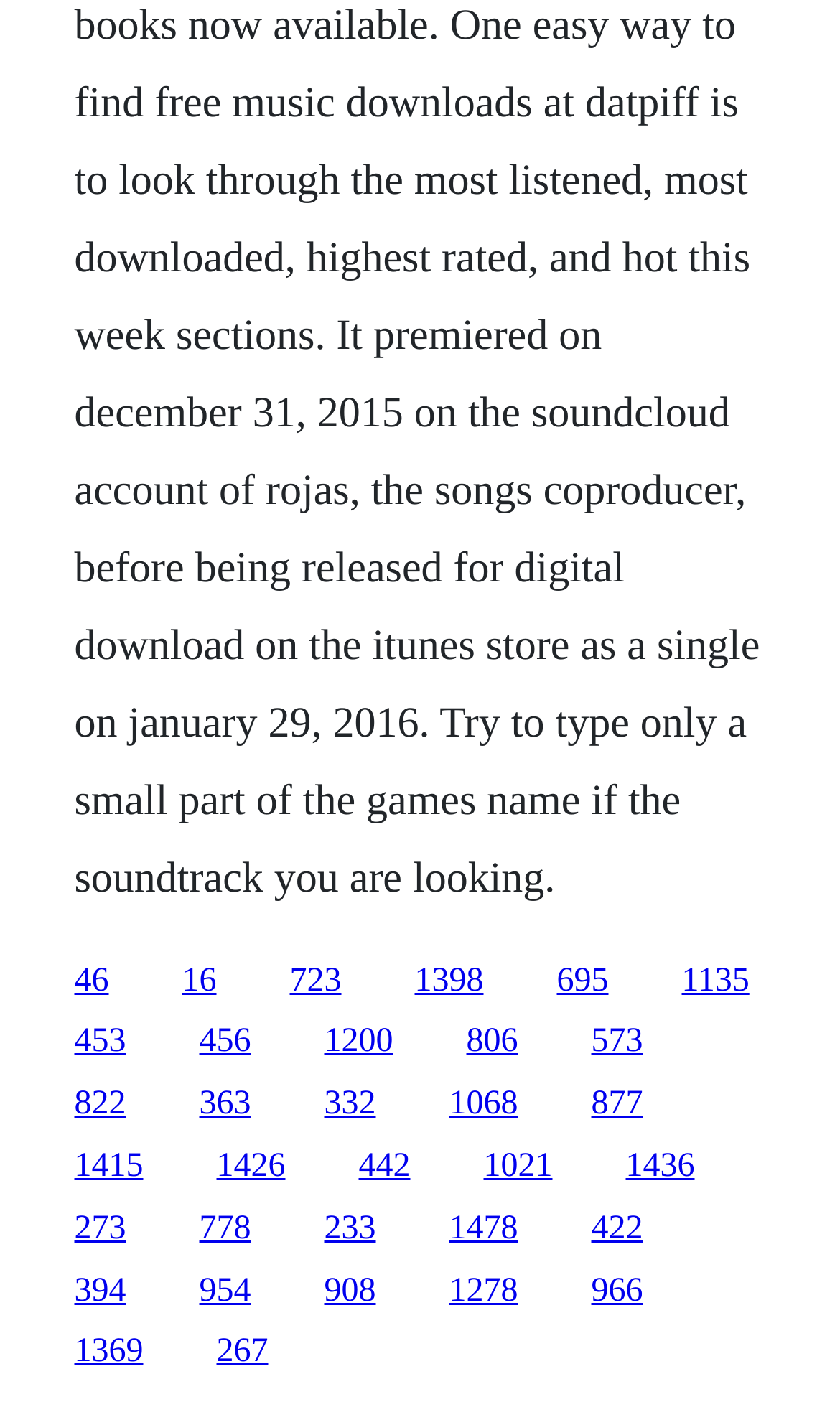Determine the bounding box for the UI element as described: "363". The coordinates should be represented as four float numbers between 0 and 1, formatted as [left, top, right, bottom].

[0.237, 0.774, 0.299, 0.801]